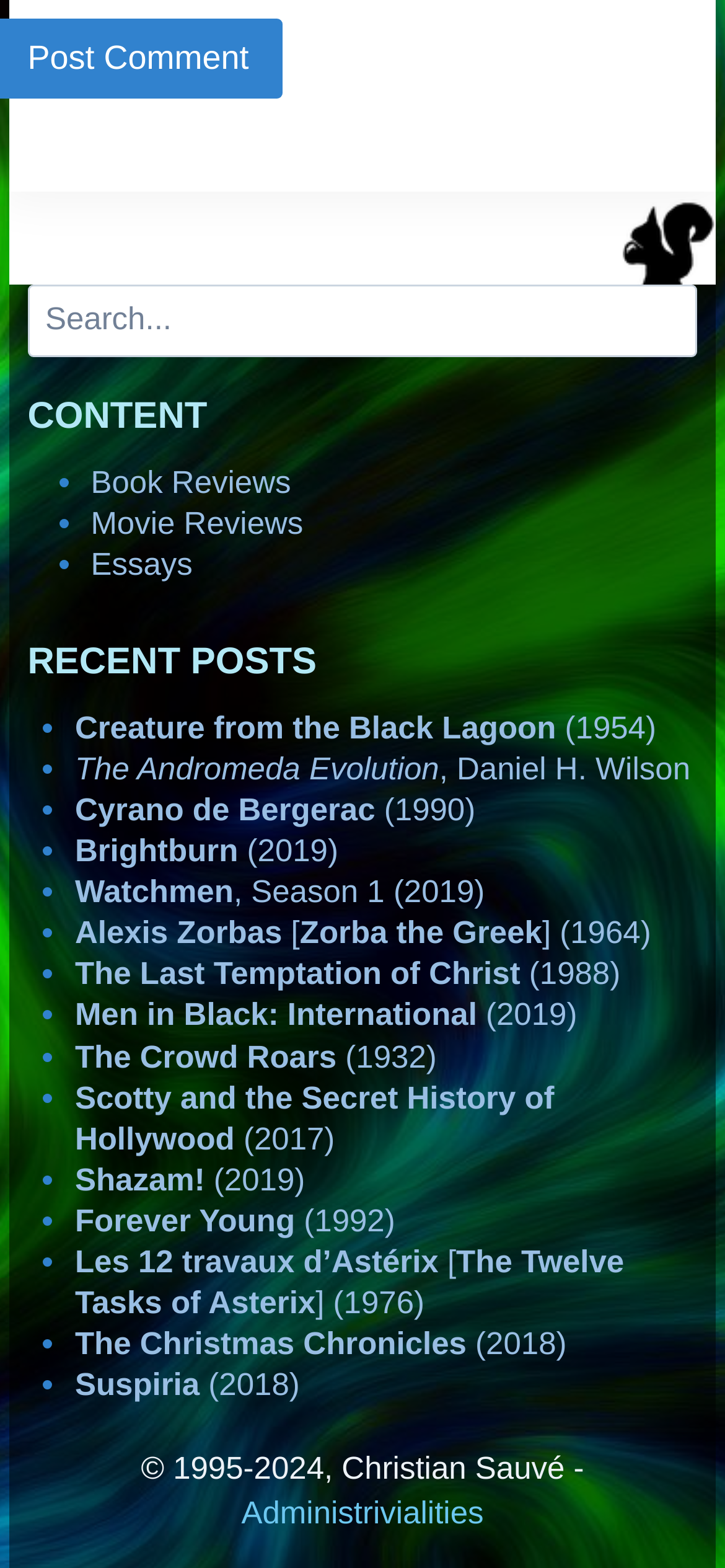Pinpoint the bounding box coordinates of the area that must be clicked to complete this instruction: "View recent post Creature from the Black Lagoon (1954)".

[0.103, 0.453, 0.905, 0.475]